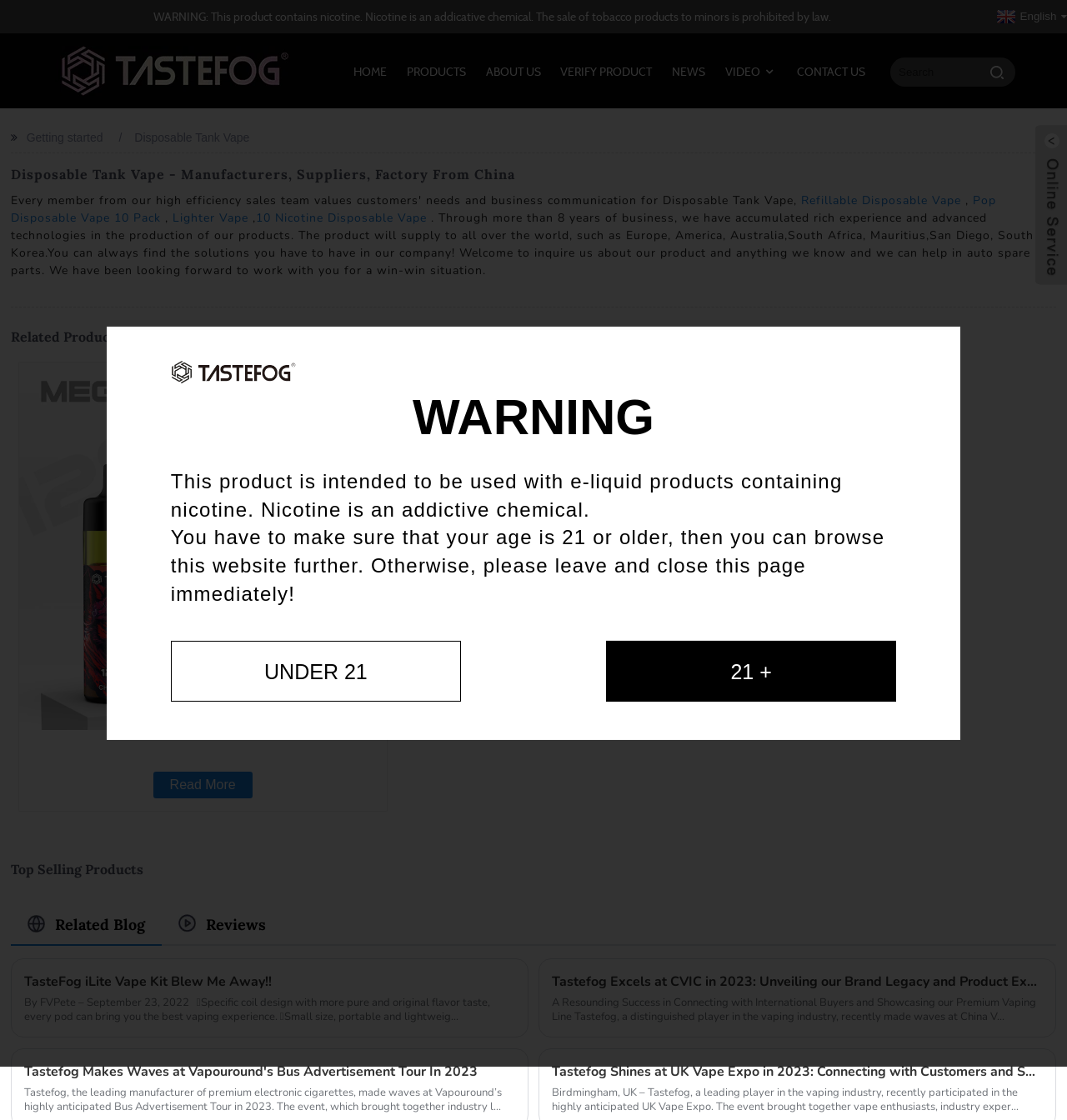What is the warning message at the top?
Refer to the image and provide a one-word or short phrase answer.

WARNING: This product contains nicotine.